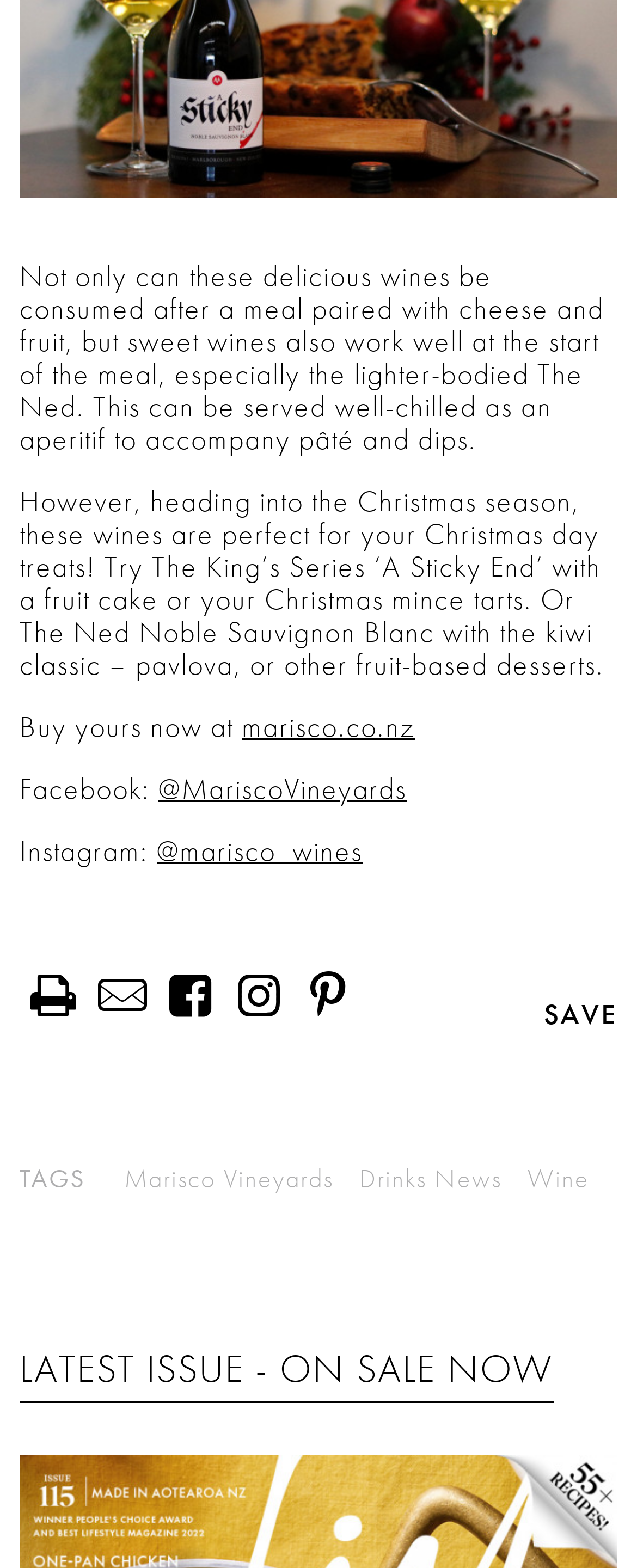What type of products are mentioned?
Look at the screenshot and provide an in-depth answer.

The webpage mentions 'The Ned' and 'The King’s Series 'A Sticky End'' which are types of wines, and also talks about pairing them with food, indicating that the products mentioned are wines.